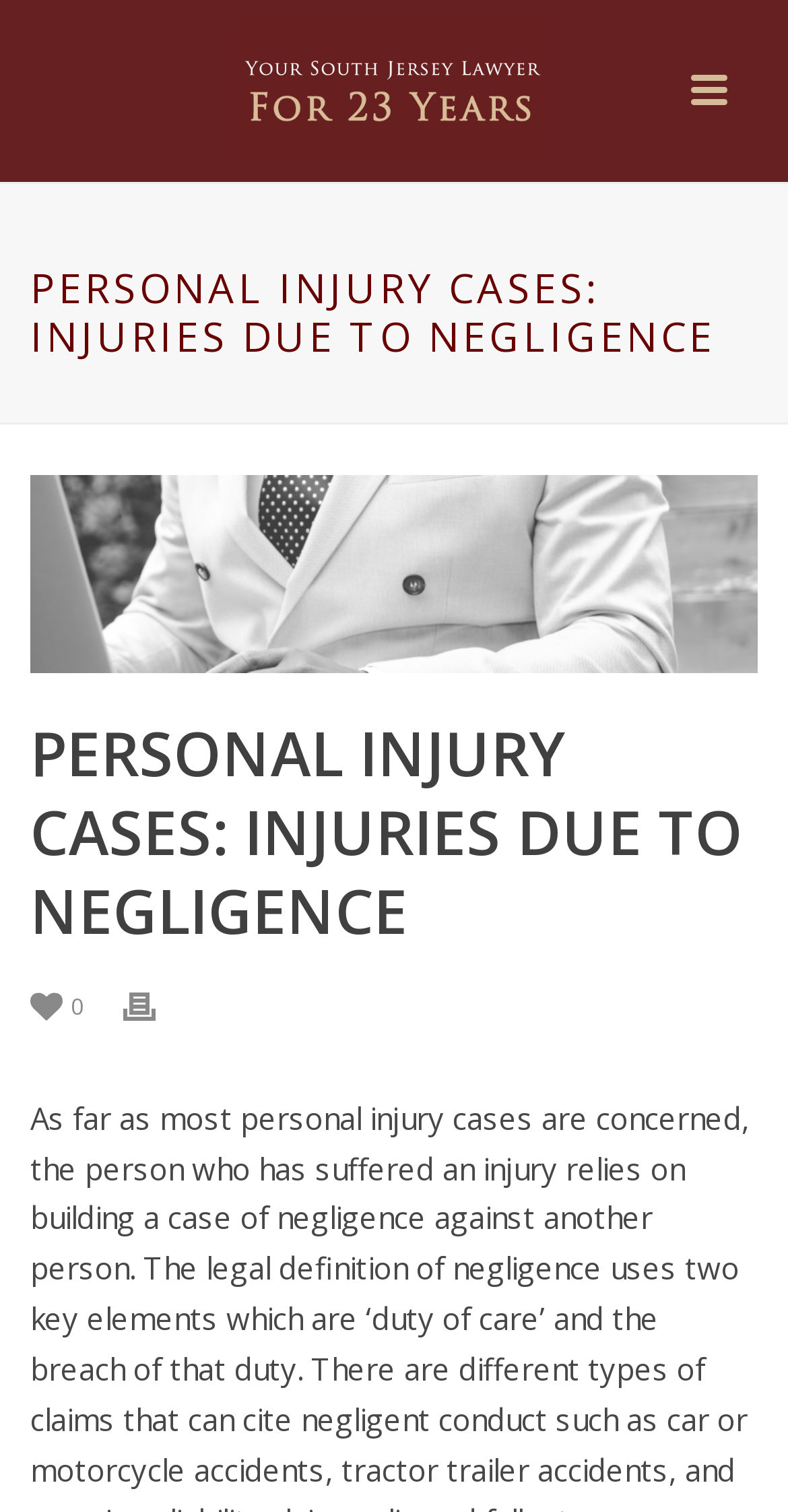What type of cases does the law firm handle?
Use the image to answer the question with a single word or phrase.

Personal Injury Cases